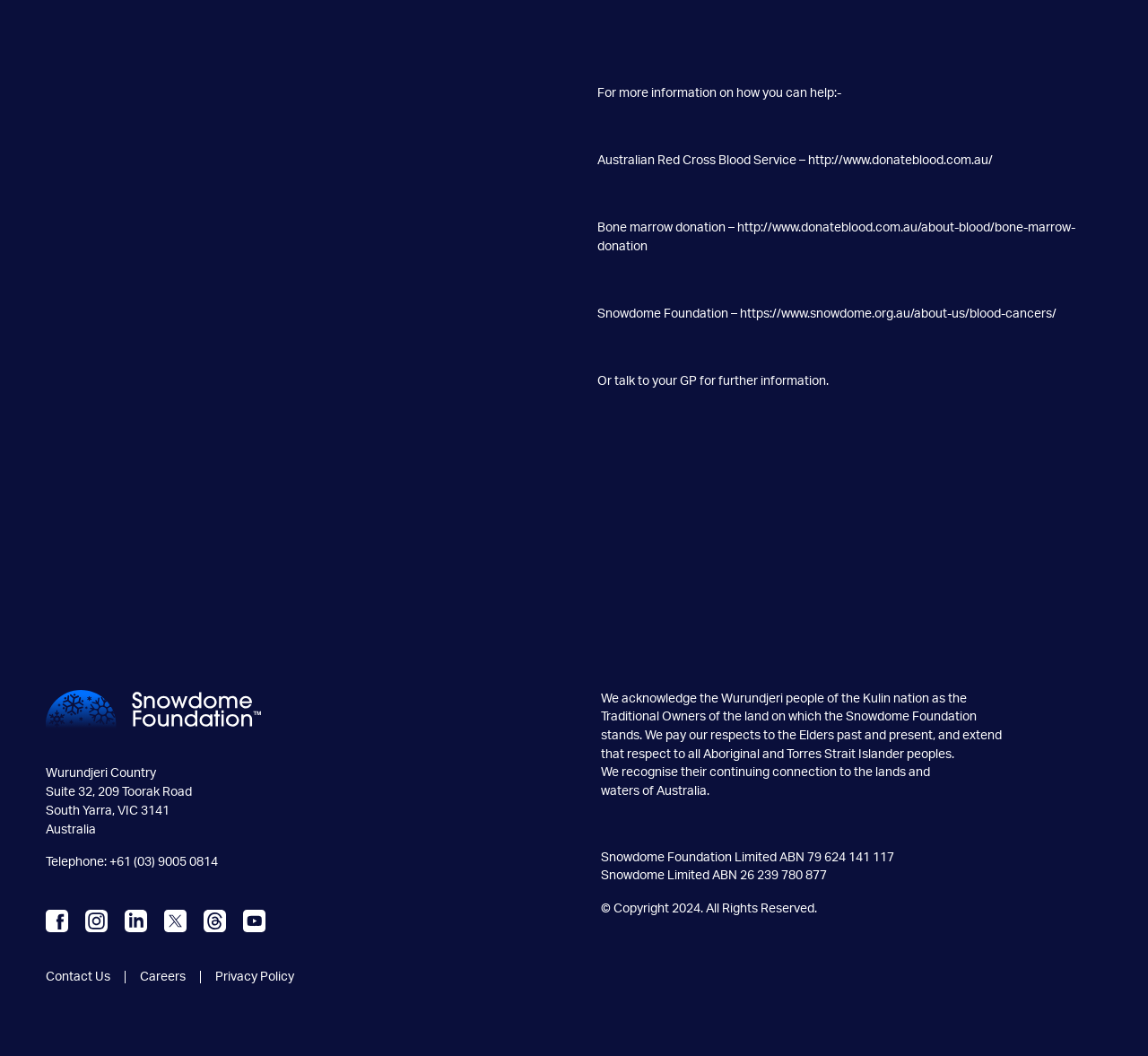Find the bounding box coordinates of the element you need to click on to perform this action: 'Learn more about bone marrow donation'. The coordinates should be represented by four float values between 0 and 1, in the format [left, top, right, bottom].

[0.52, 0.21, 0.936, 0.239]